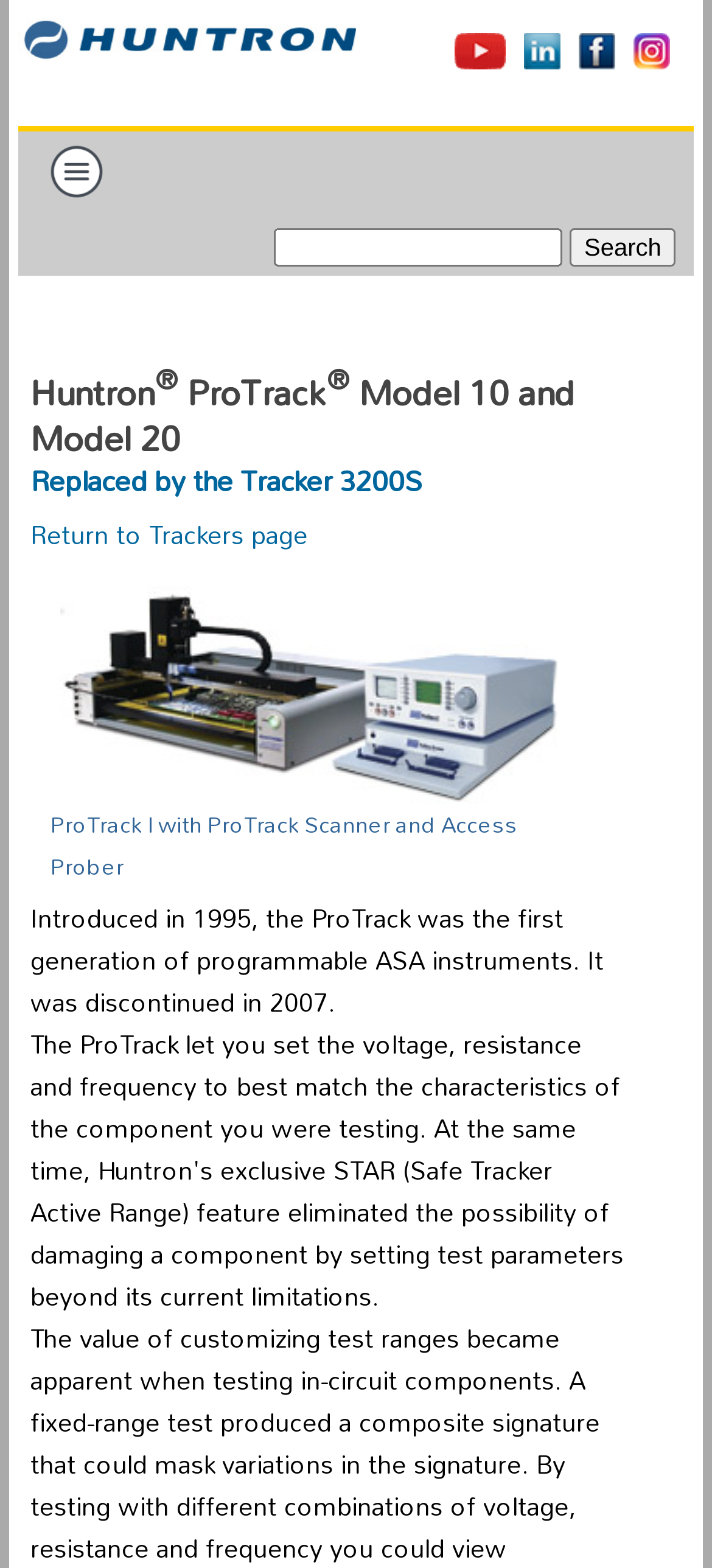Locate the bounding box coordinates of the segment that needs to be clicked to meet this instruction: "Search for something".

[0.8, 0.145, 0.949, 0.17]